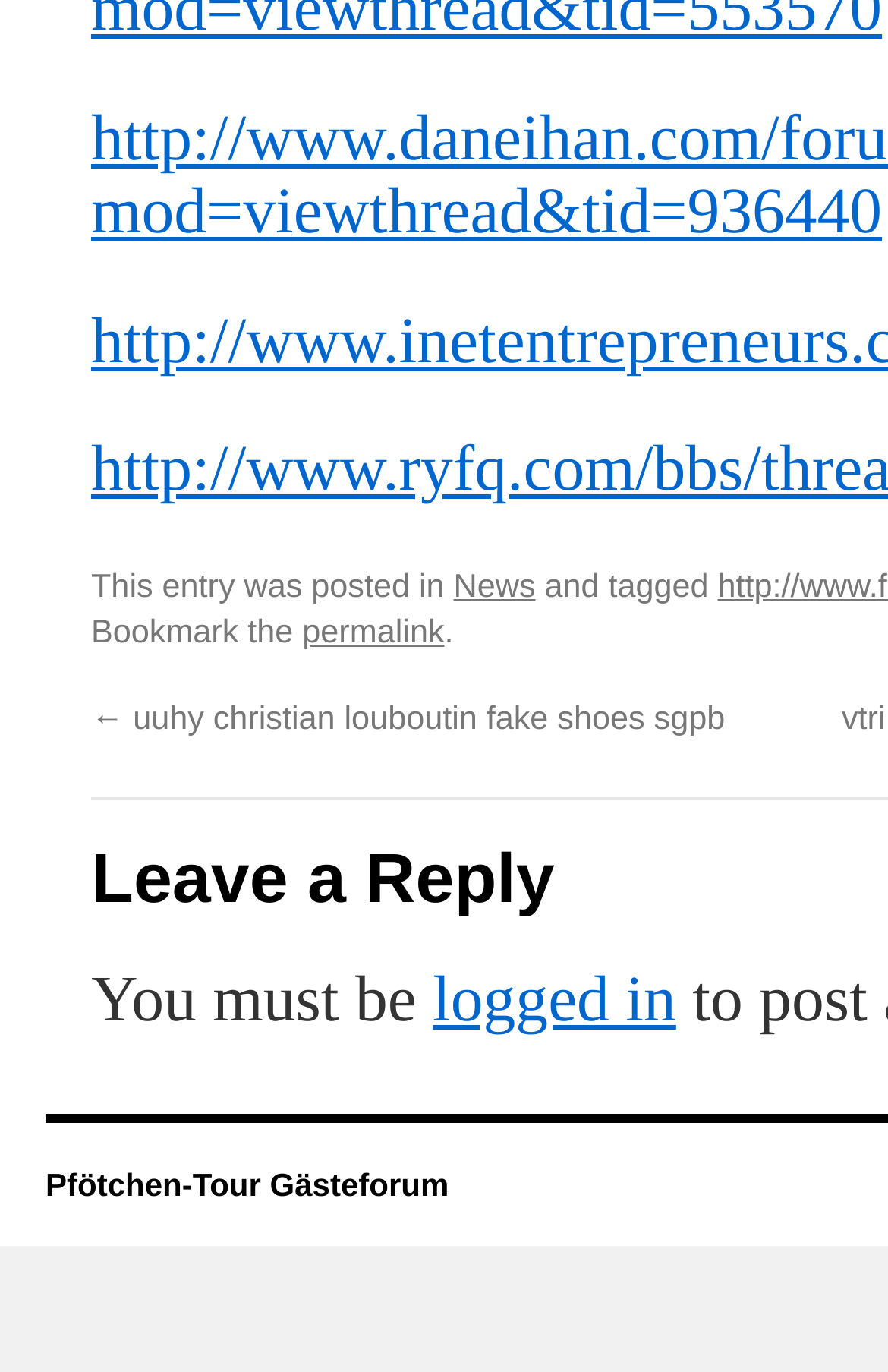What is the category of the current post?
Please describe in detail the information shown in the image to answer the question.

The category of the current post can be determined by looking at the text 'This entry was posted in' followed by a link 'News', which suggests that 'News' is the category of the current post.